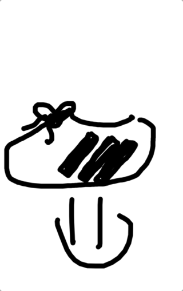What is the shoe resting on?
Kindly offer a detailed explanation using the data available in the image.

The image depicts the shoe in a minimalist style, resting on what appears to be a hand, drawn in a simple and artistic representation.